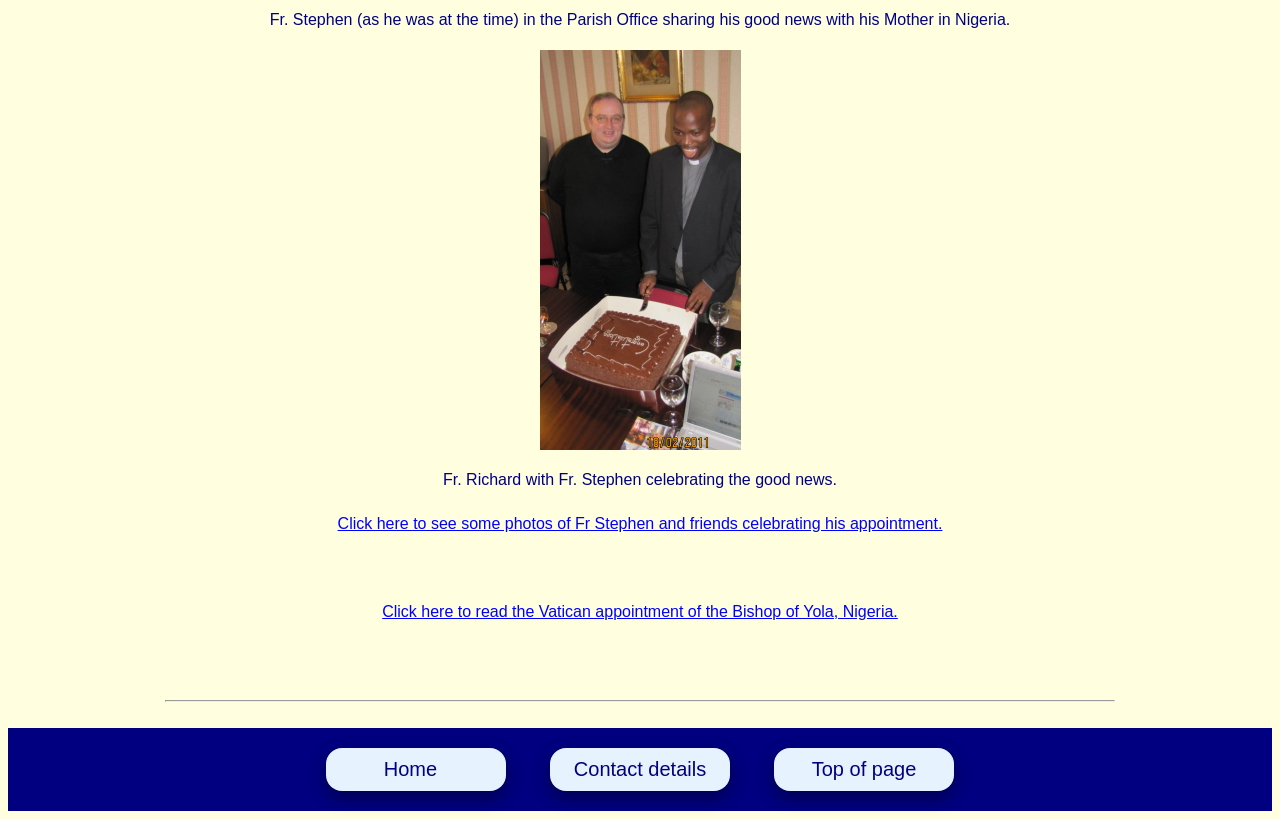With reference to the screenshot, provide a detailed response to the question below:
How many buttons are at the bottom of the page?

There are three button elements at the bottom of the page, namely 'Home ⛪', 'Contact details ⇨', and 'Top of page ⇧', which can be determined by examining their bounding box coordinates and positions.